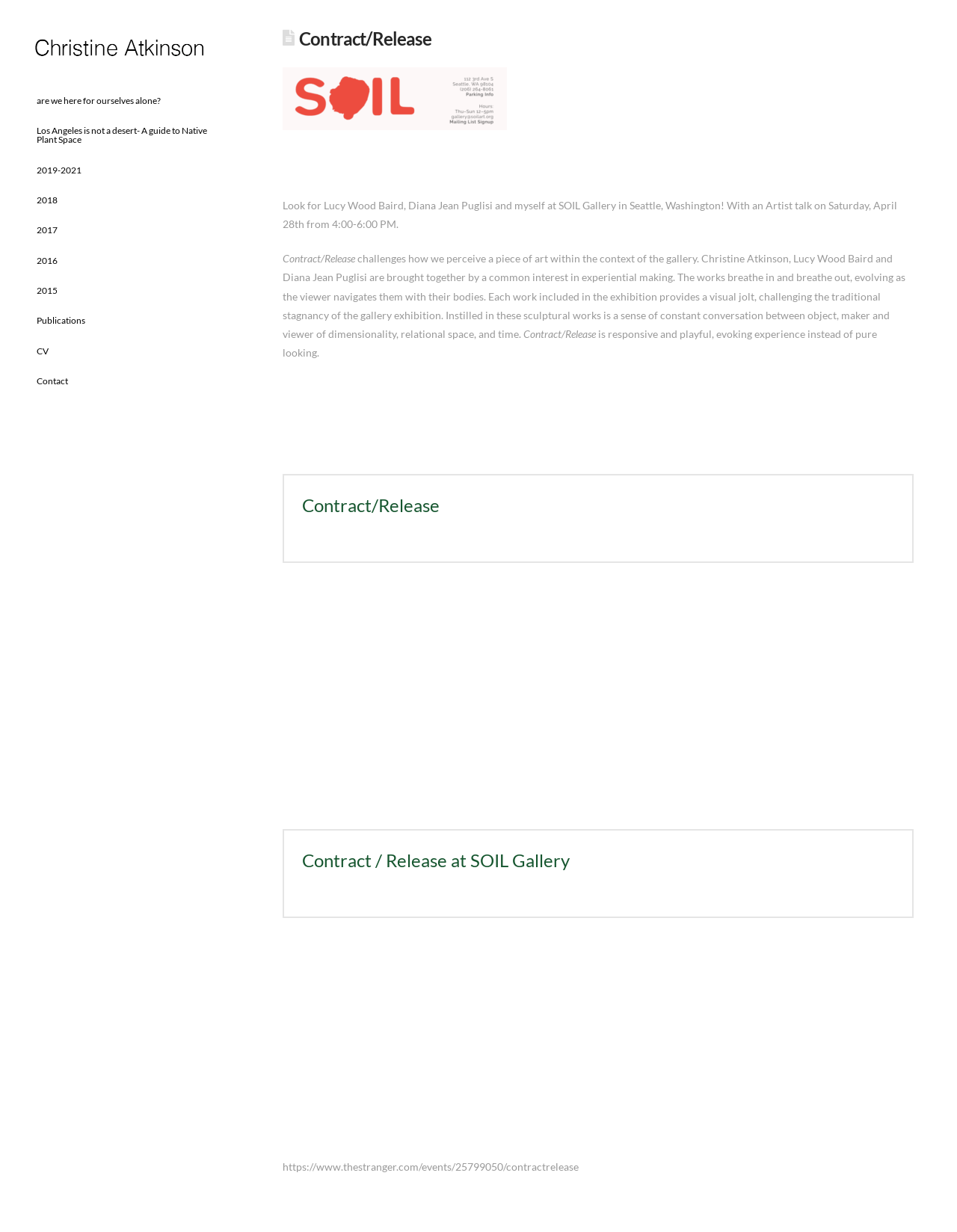Show the bounding box coordinates for the HTML element as described: "2016".

[0.027, 0.199, 0.071, 0.224]